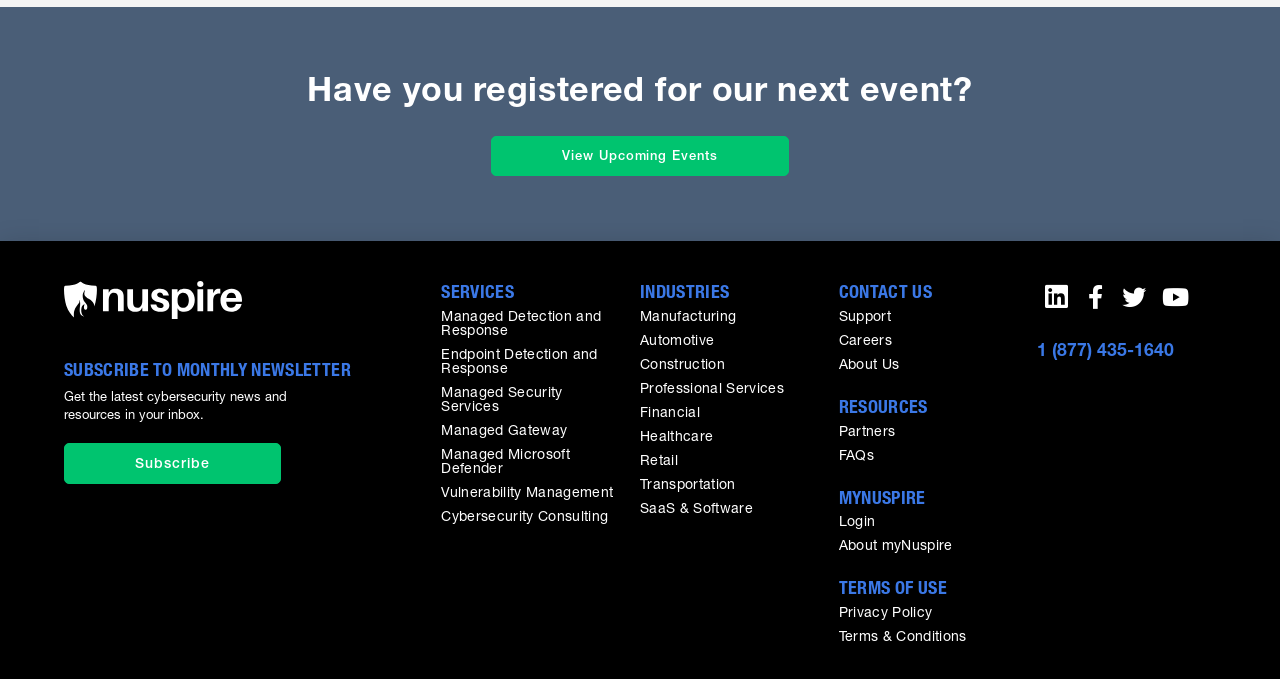Please find the bounding box coordinates in the format (top-left x, top-left y, bottom-right x, bottom-right y) for the given element description. Ensure the coordinates are floating point numbers between 0 and 1. Description: 1 (877) 435-1640

[0.81, 0.506, 0.917, 0.531]